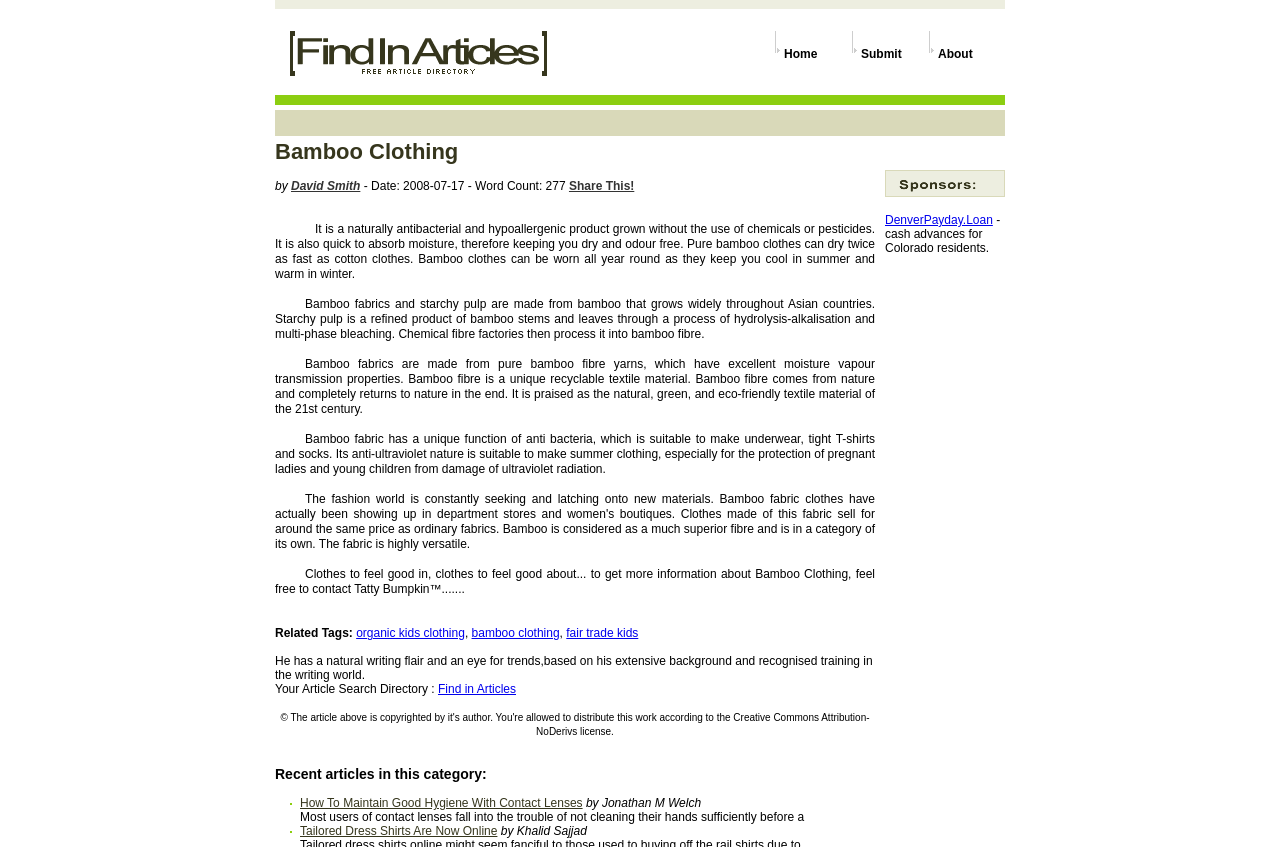How does bamboo fabric compare to cotton?
Look at the image and answer with only one word or phrase.

dries twice as fast